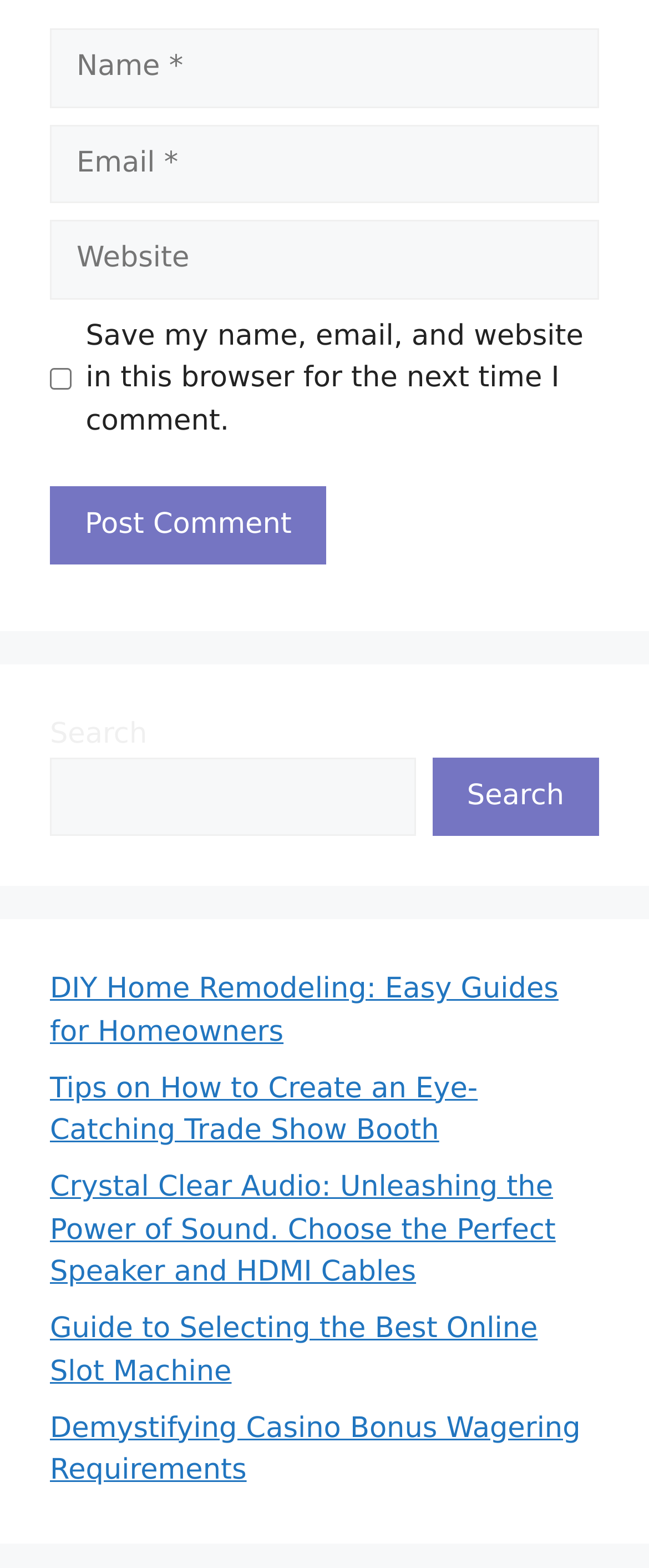Please determine the bounding box coordinates of the element's region to click in order to carry out the following instruction: "Visit the DIY Home Remodeling guide". The coordinates should be four float numbers between 0 and 1, i.e., [left, top, right, bottom].

[0.077, 0.62, 0.861, 0.669]